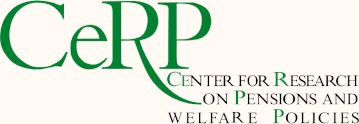What is the focus of the organization's research?
Examine the image closely and answer the question with as much detail as possible.

The organization's focus on economic research related to pensions and welfare policies is highlighted by the design of the logo, which showcases the letters 'CeRP' in green, indicating its primary area of research.